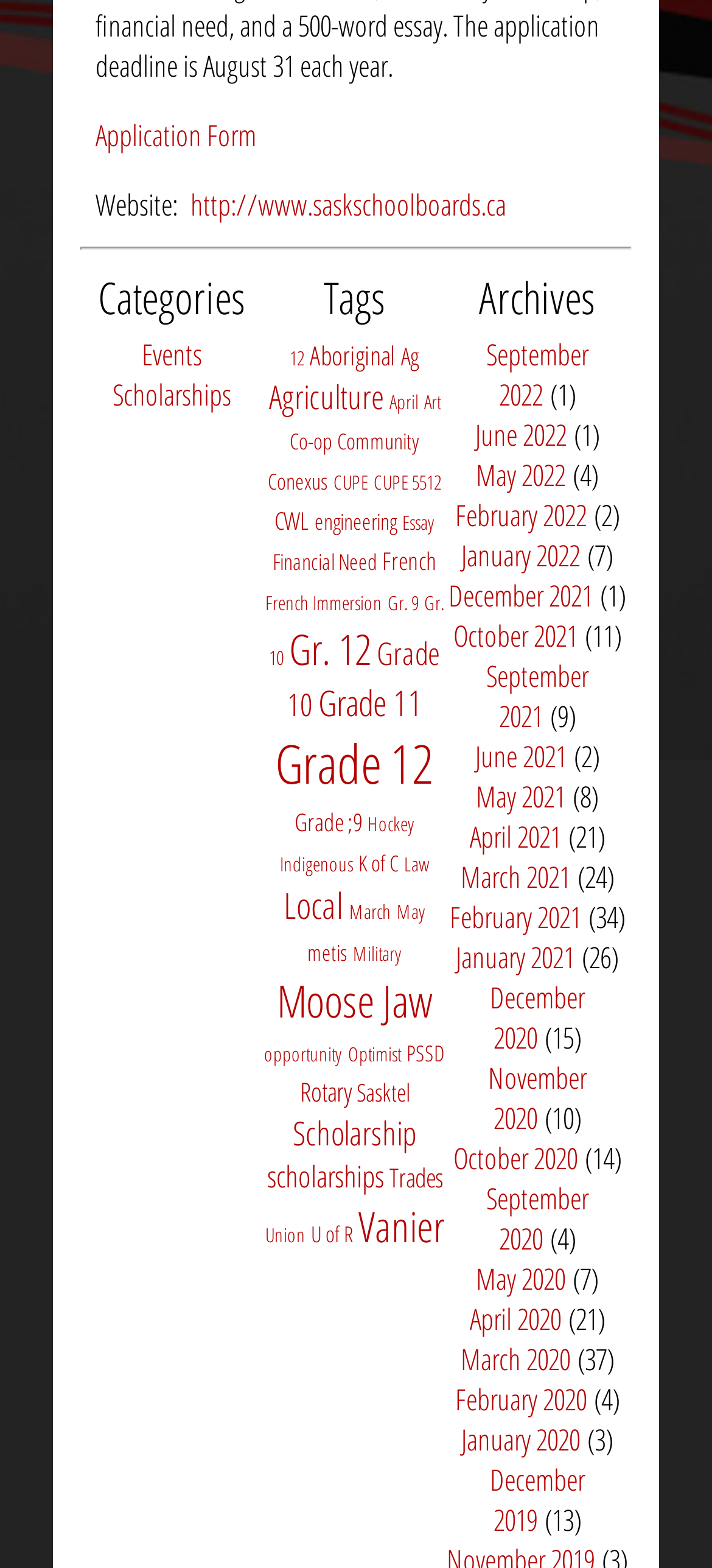Please find the bounding box coordinates in the format (top-left x, top-left y, bottom-right x, bottom-right y) for the given element description. Ensure the coordinates are floating point numbers between 0 and 1. Description: engineering

[0.442, 0.323, 0.557, 0.343]